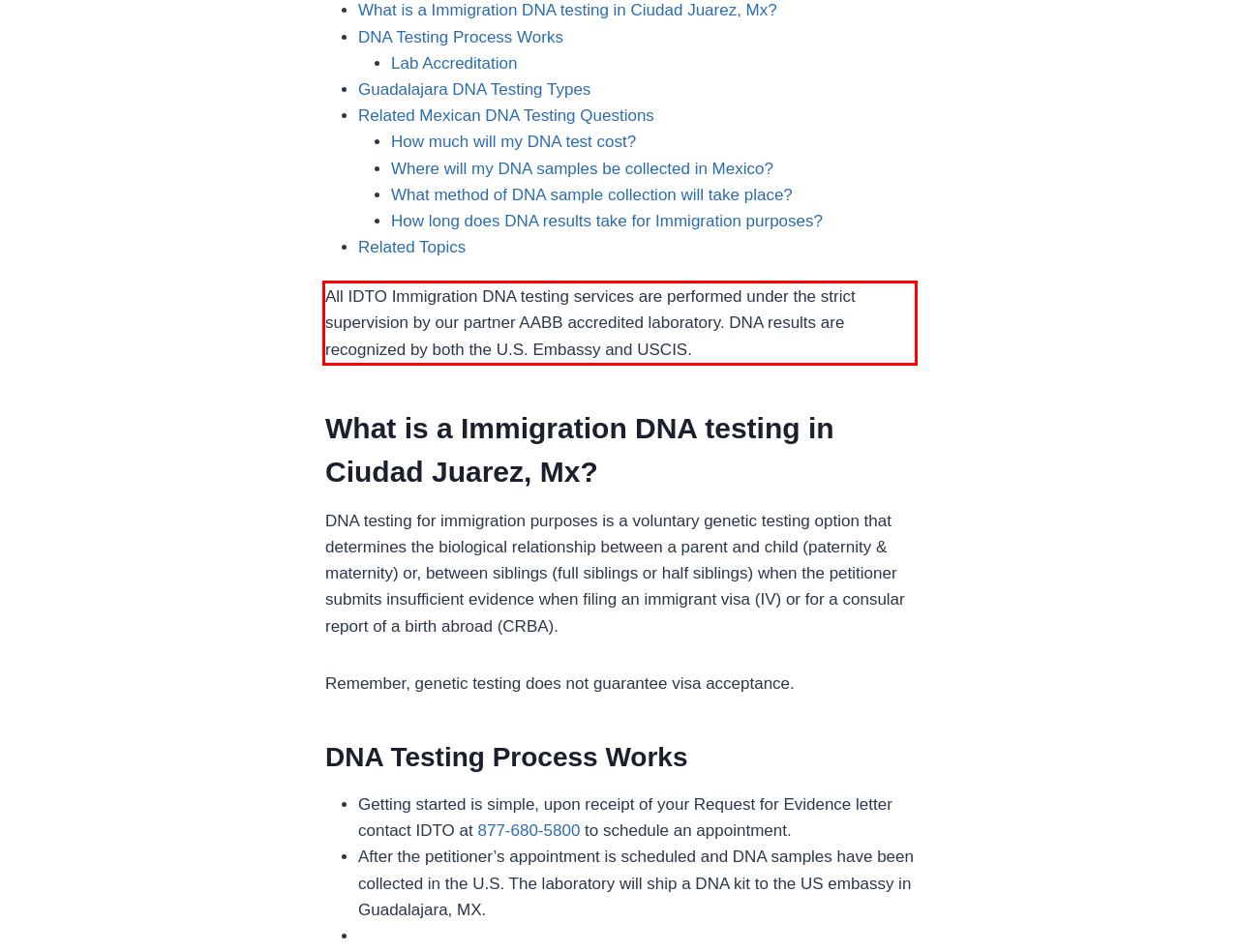Given a webpage screenshot with a red bounding box, perform OCR to read and deliver the text enclosed by the red bounding box.

All IDTO Immigration DNA testing services are performed under the strict supervision by our partner AABB accredited laboratory. DNA results are recognized by both the U.S. Embassy and USCIS.